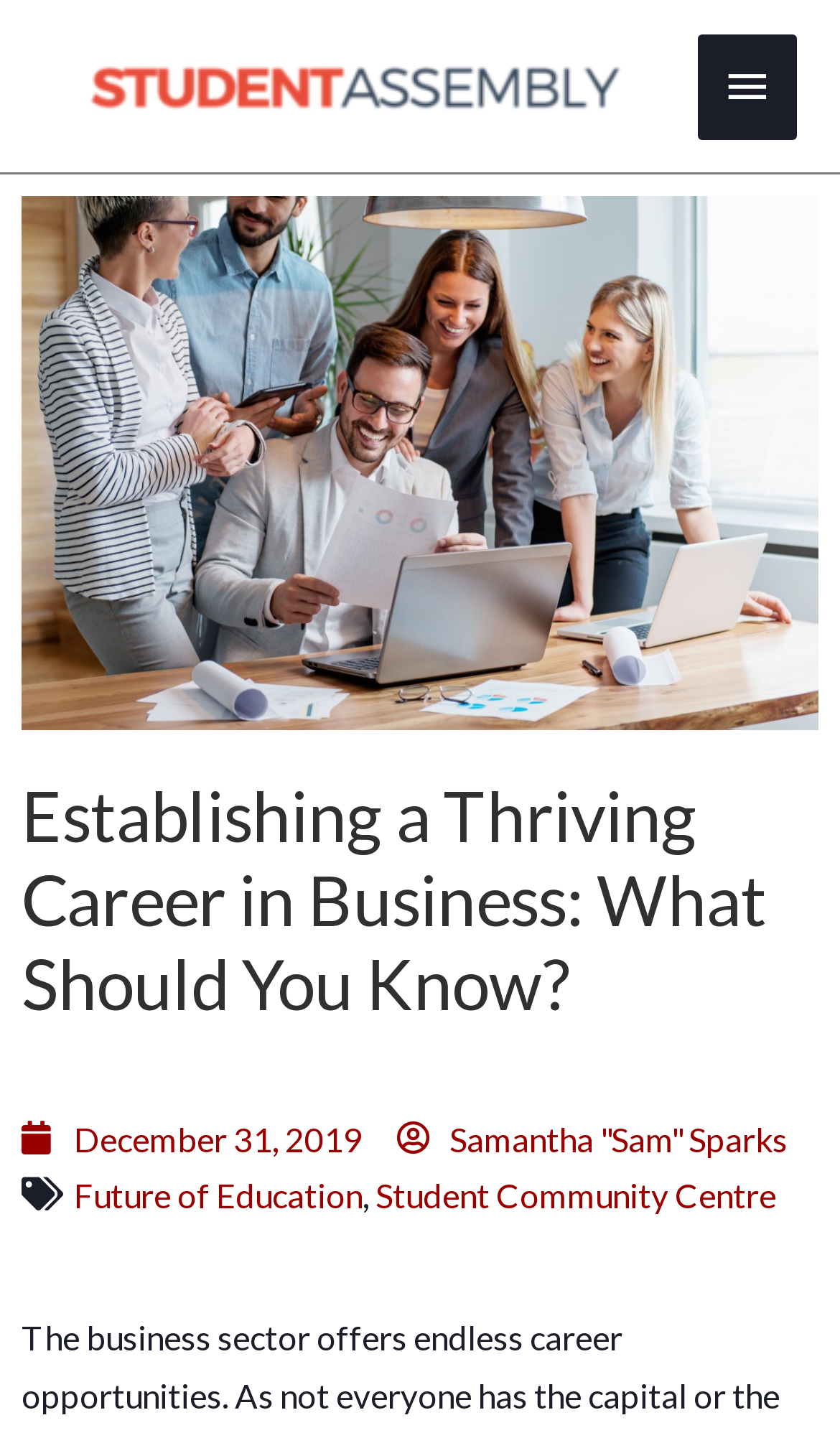What is the logo of the website? Based on the screenshot, please respond with a single word or phrase.

Student Assembly